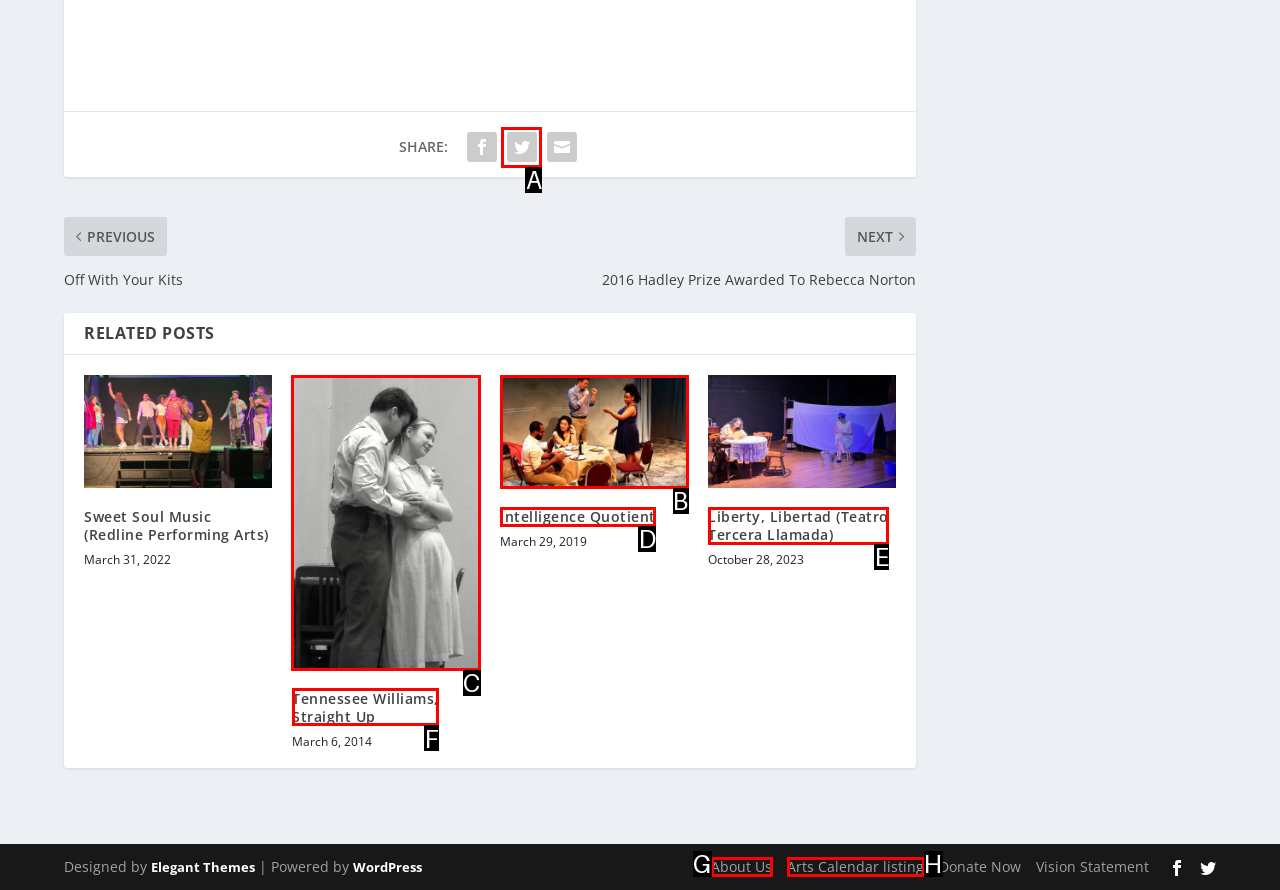Indicate the HTML element that should be clicked to perform the task: Read about 'Tennessee Williams, Straight Up' Reply with the letter corresponding to the chosen option.

C